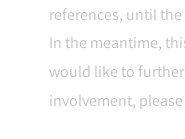Thoroughly describe what you see in the image.

This image features a sleek, modern design showcasing a future living room concept. The design reflects a fusion of contemporary elements with traditional Tudor-style influences, as mentioned in the project's description. It emphasizes a cozy, inviting atmosphere aimed to provide relaxation after a busy day. The context suggests that the design is in progress, with features like resurrected original floorboards, bespoke paneling, and a revolving bookcase leading to a yoga studio. The colour palette is rich and warm, contributing to the overall inviting feel. This visual is part of an ongoing project for a property trainer and developer, highlighting the client's practical needs in a stylish setting.